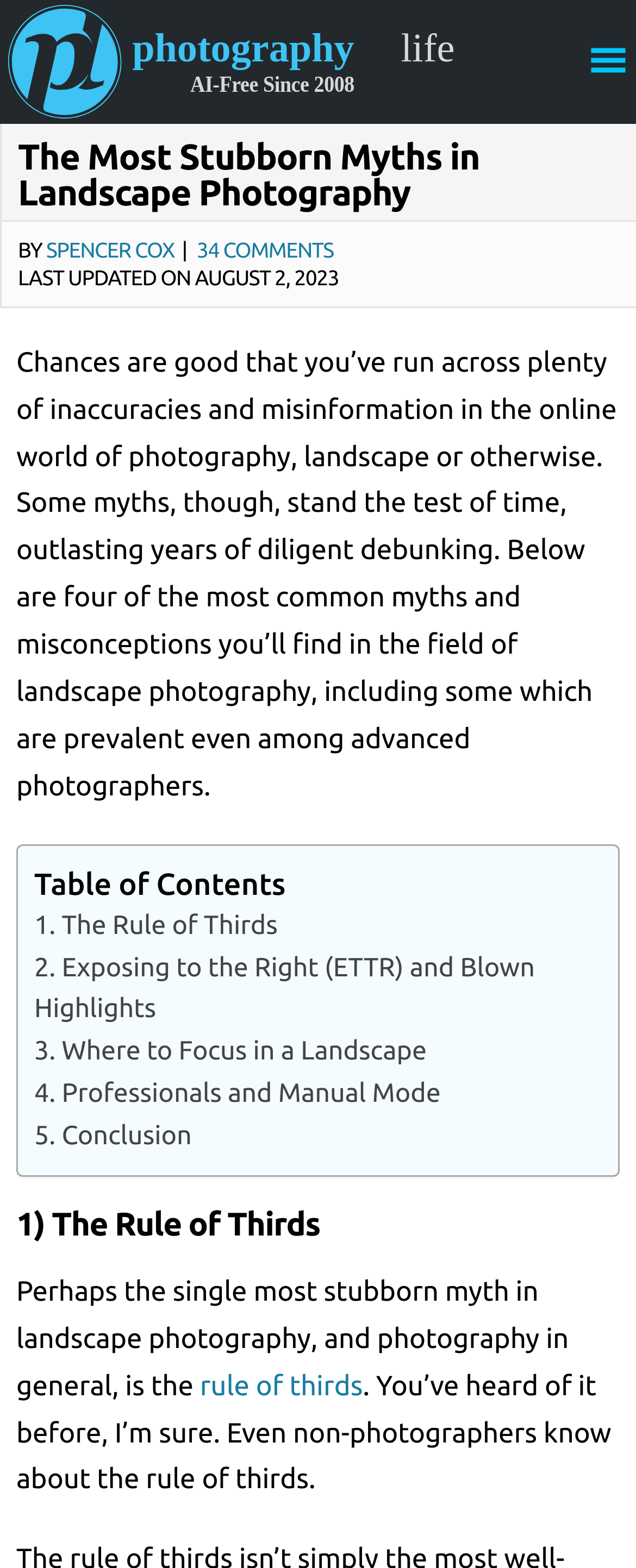What is the purpose of the article?
Examine the webpage screenshot and provide an in-depth answer to the question.

The purpose of the article can be inferred from the introduction, which mentions that the article will discuss common myths and misconceptions in landscape photography.